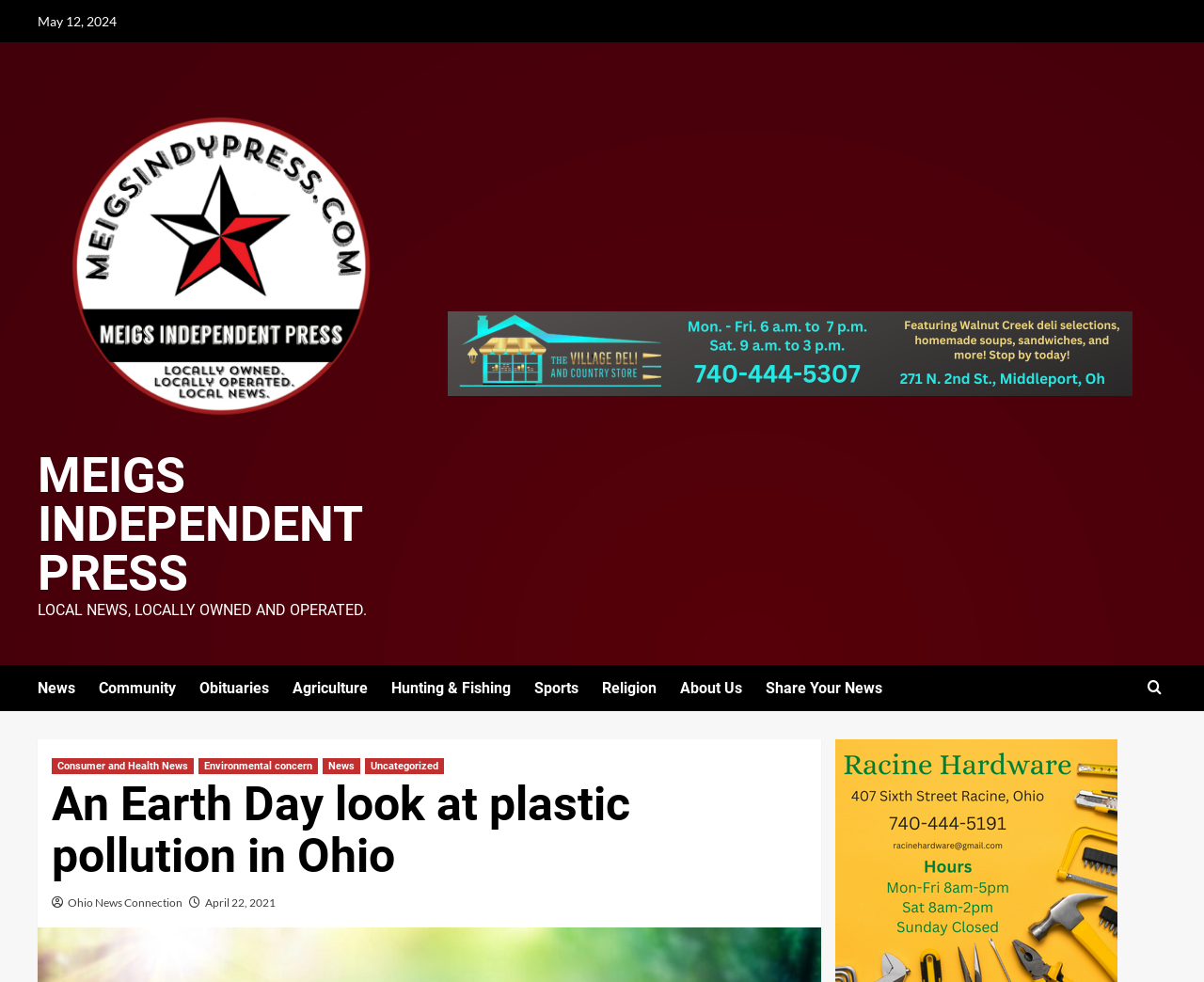How many categories are listed in the top menu?
Please provide a single word or phrase as your answer based on the image.

9